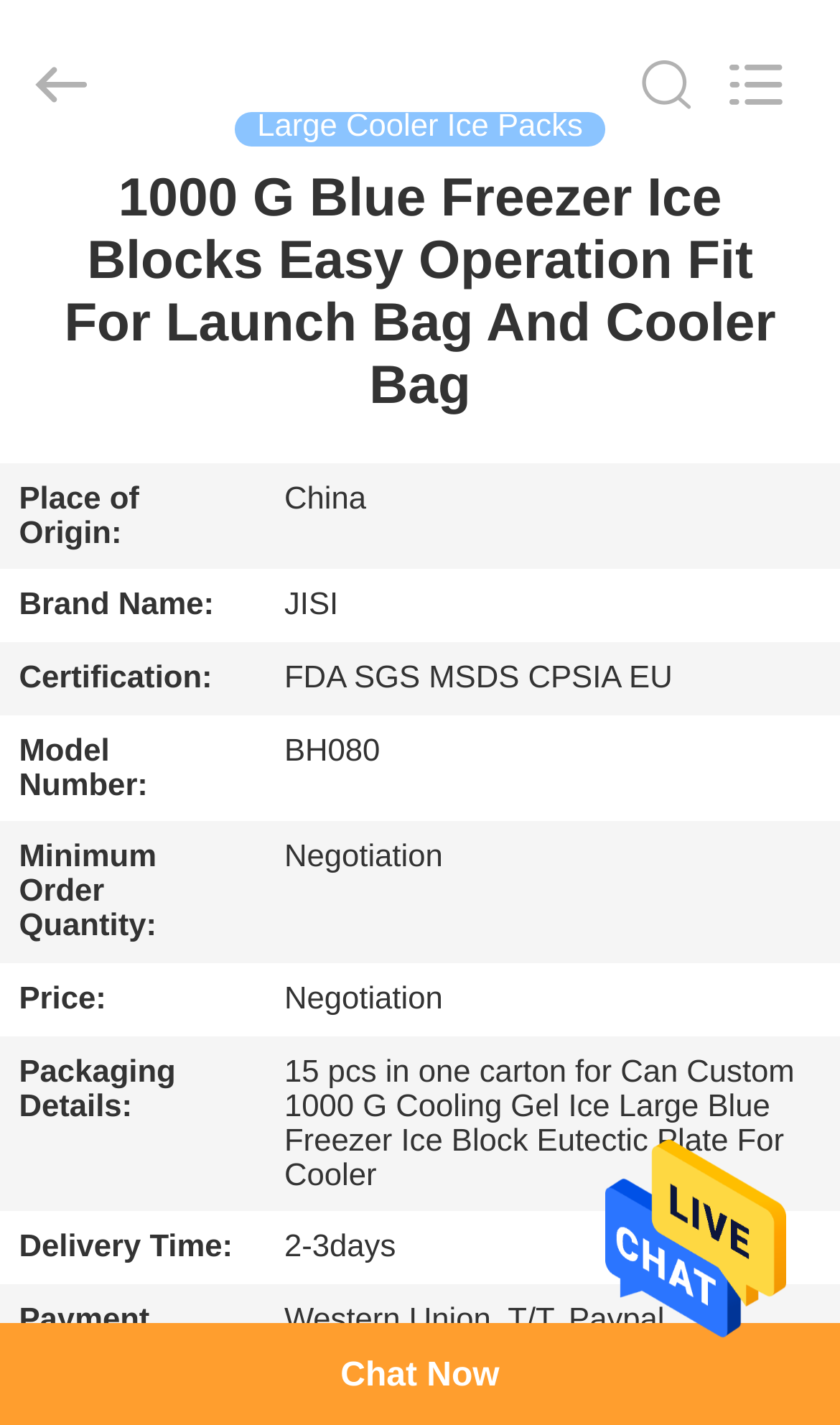What is the minimum order quantity for this product?
Using the image as a reference, answer the question with a short word or phrase.

Negotiation